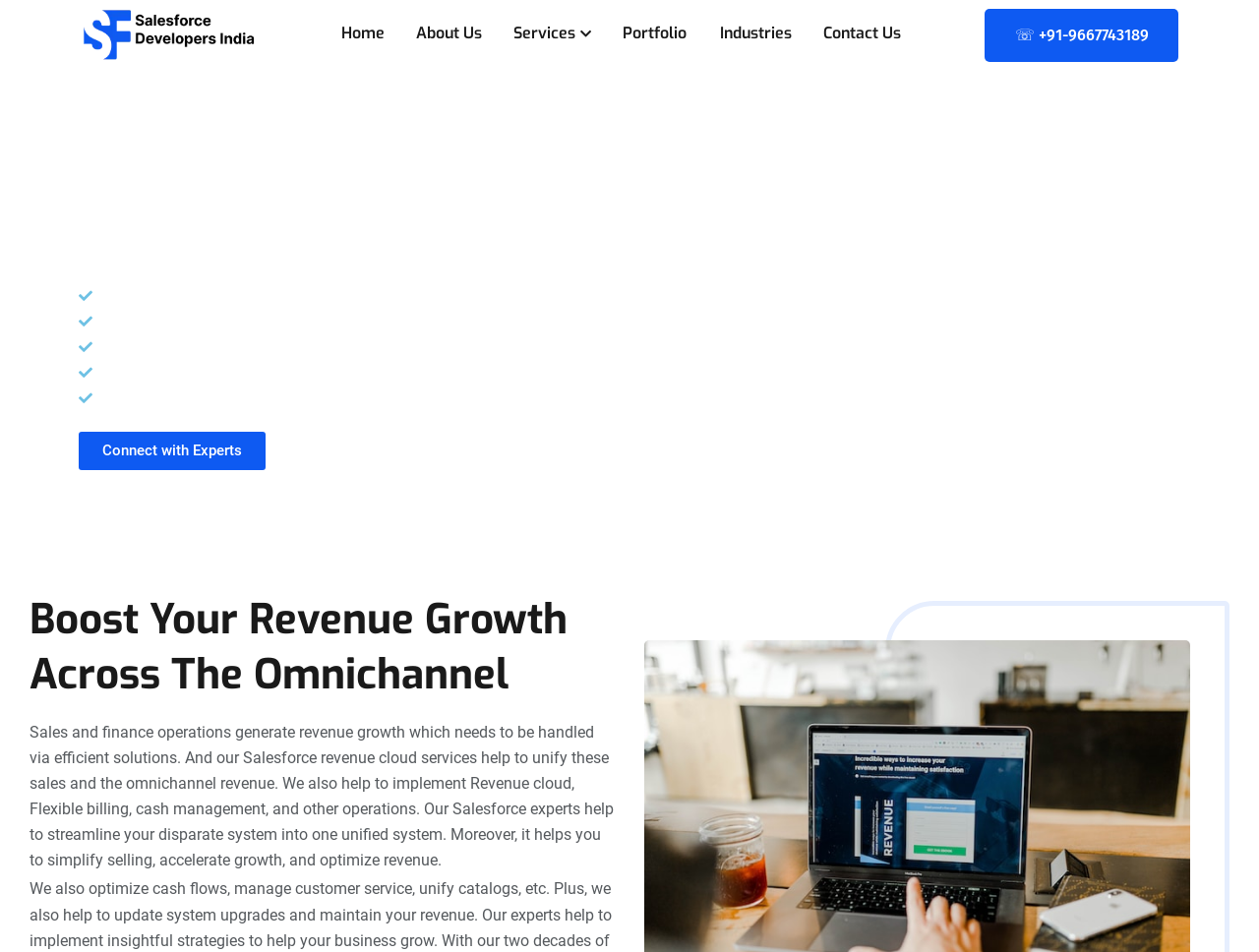Please extract and provide the main headline of the webpage.

Accelerate Your Business Revenue with Our Salesforce Revenue Cloud Services